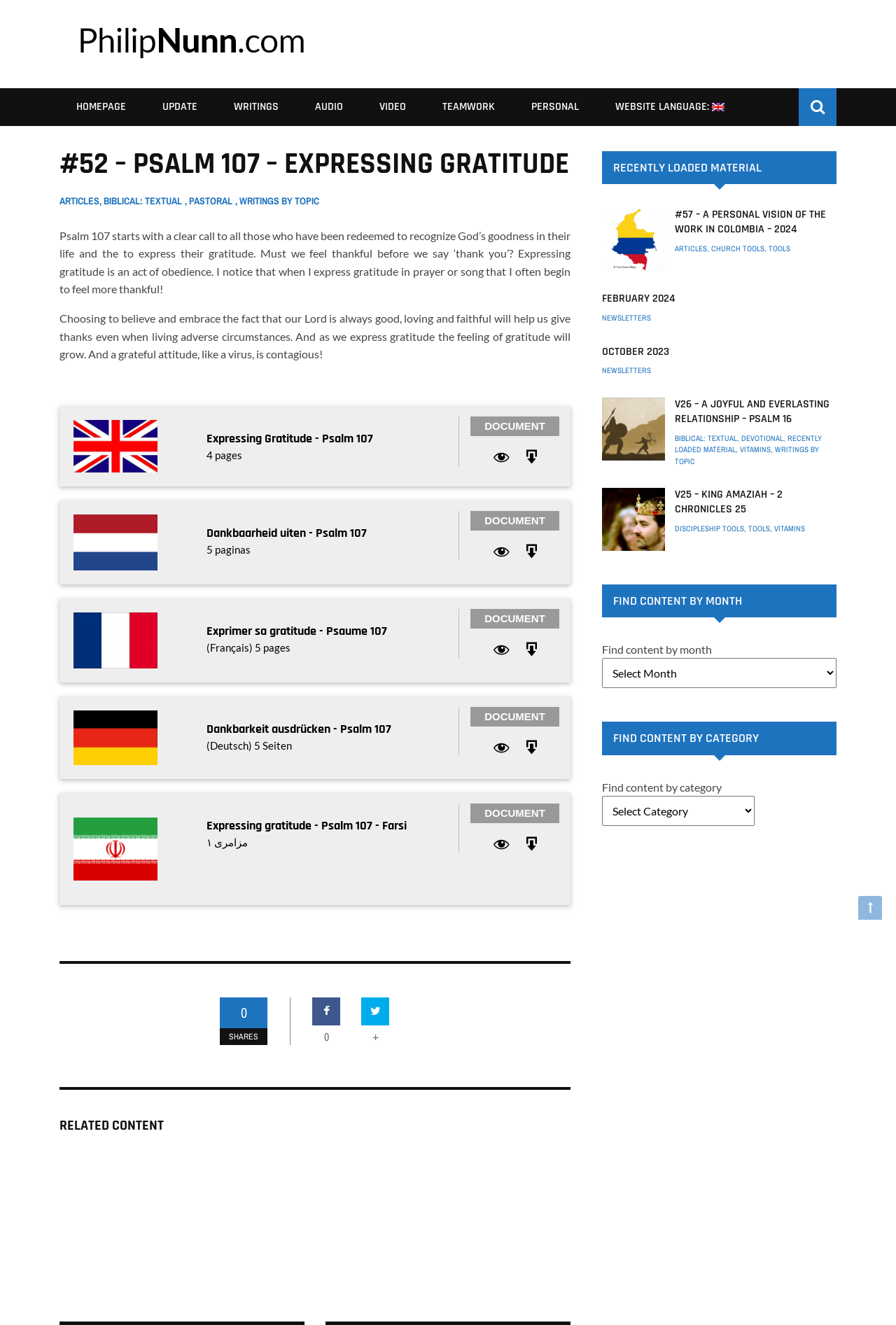What is the logo of the website?
Using the image as a reference, give an elaborate response to the question.

The logo of the website is located at the top left corner of the webpage, and it is an image element with the text 'logo'.